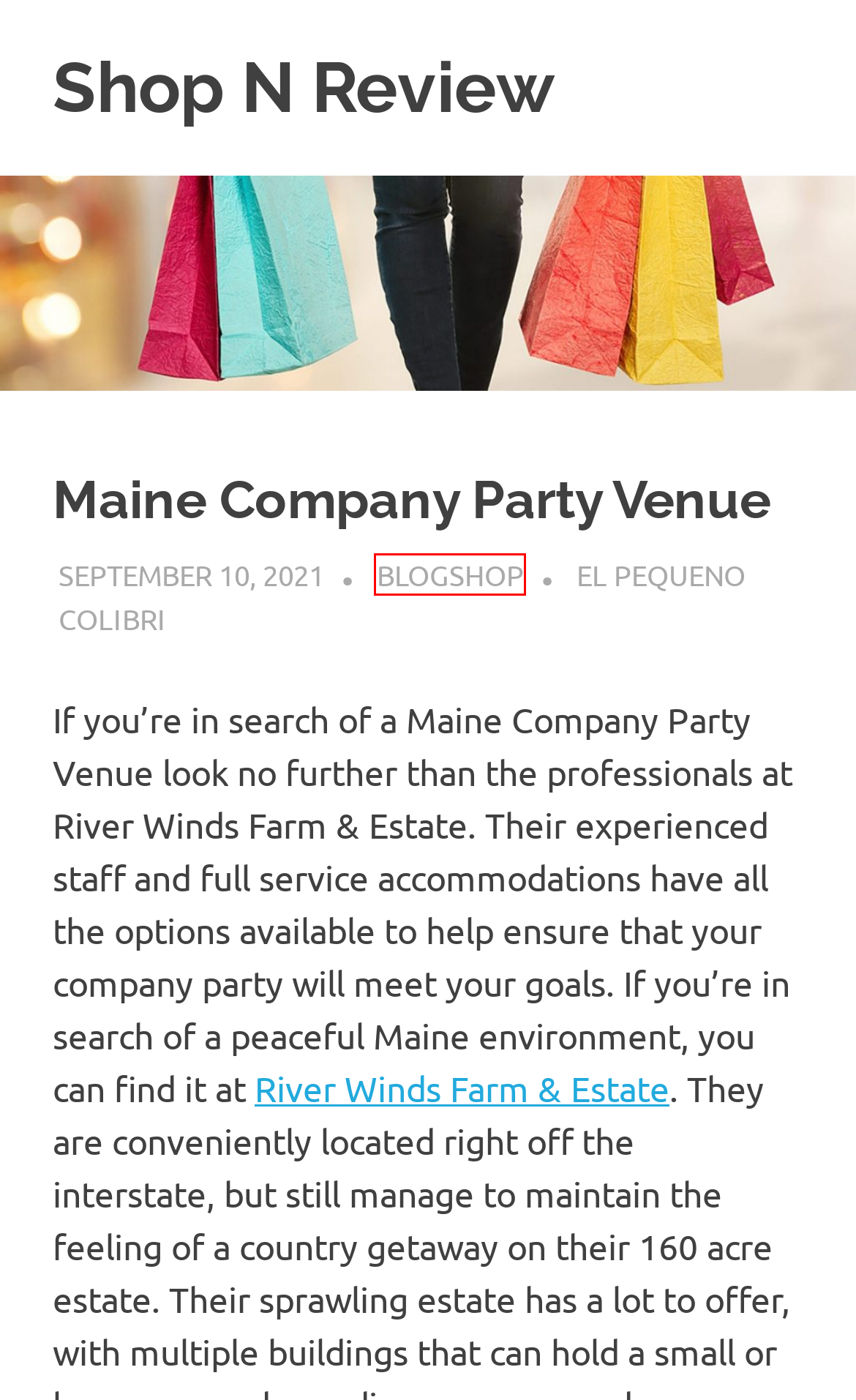You have a screenshot of a webpage, and a red bounding box highlights an element. Select the webpage description that best fits the new page after clicking the element within the bounding box. Options are:
A. Shop N Review - My WordPress Blog
B. Divorce Coaching Archives - Shop N Review
C. Castle Media Archives - Shop N Review
D. BlogShop, Author at Shop N Review
E. July 2022 - Shop N Review
F. Corporate Events & Activities - River Winds Farm & Estate
G. Jonathan Priest Insurance Archives - Shop N Review
H. El Pequeno Colibri Archives - Shop N Review

D